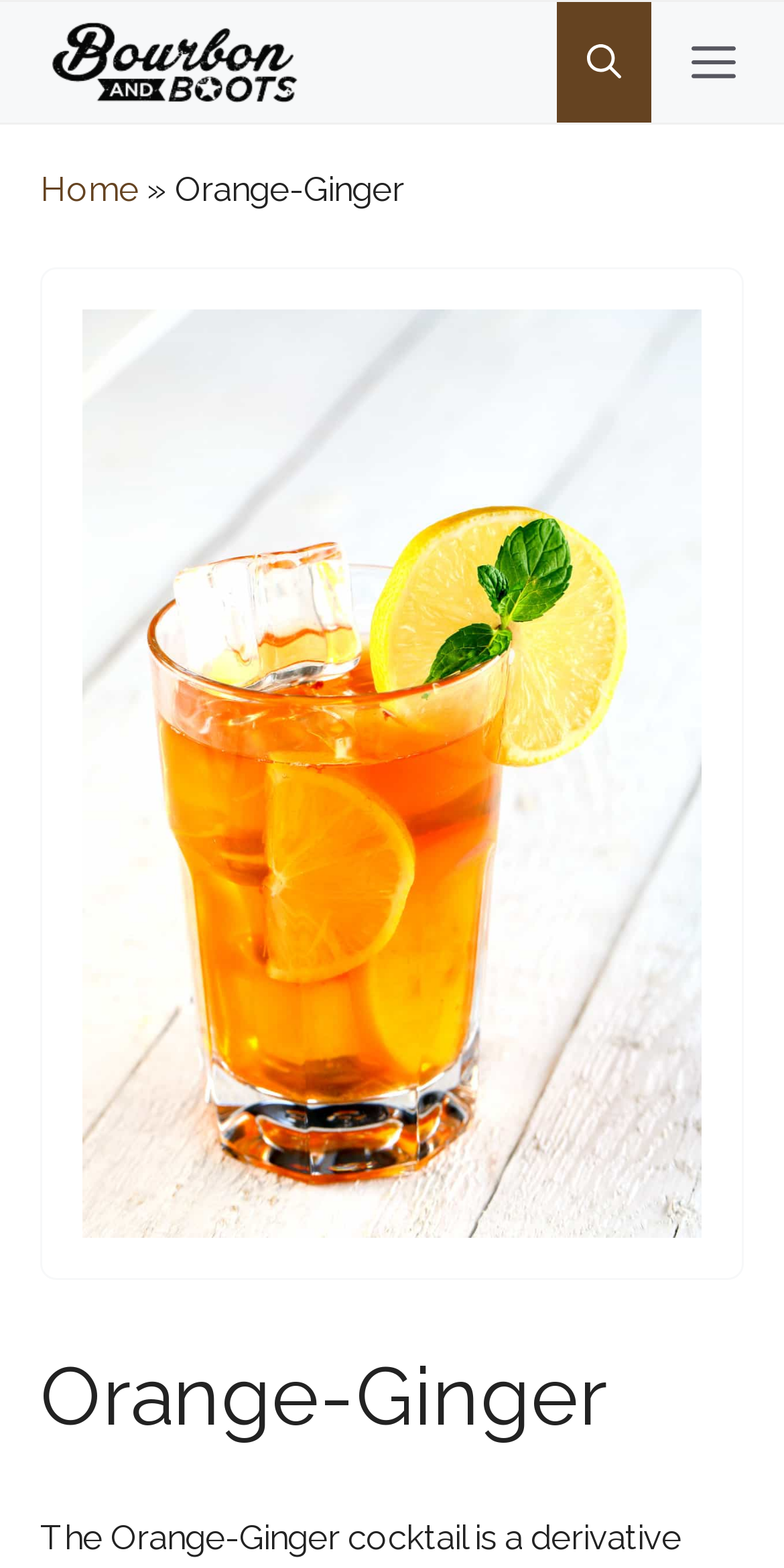Give a detailed overview of the webpage's appearance and contents.

The webpage is about the Orange-Ginger cocktail recipe. At the top left, there is a link to "Bourbon and Boots" accompanied by an image with the same name. To the right of this link, there is a button to open the mobile menu. Next to the button, a link to open the search bar is located.

Below the top section, a navigation bar with breadcrumbs is displayed. It starts with a link to "Home", followed by a "»" symbol, and then the text "Orange-Ginger". This navigation bar spans across the width of the page.

Further down, a large image of the Orange-Ginger cocktail is displayed, taking up most of the width of the page. Above the image, a heading with the text "Orange-Ginger" is centered. At the bottom of the page, a link to the Orange-Ginger cocktail recipe is provided.